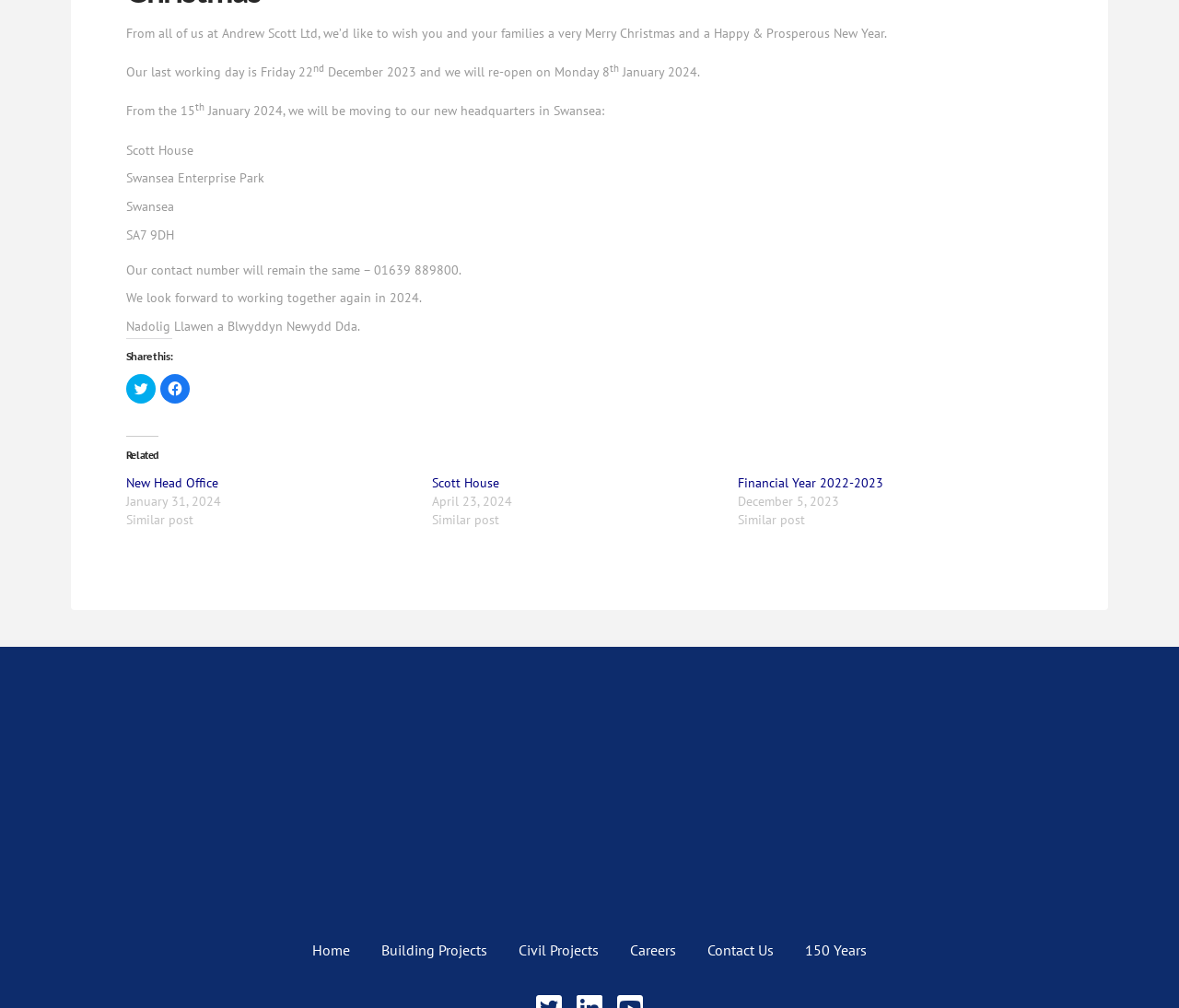Can you give a comprehensive explanation to the question given the content of the image?
What is the company's last working day in 2023?

The answer can be found in the text 'Our last working day is Friday 22nd December 2023 and we will re-open on Monday 8th January 2024.' which indicates the company's last working day in 2023 is Friday 22nd December 2023.